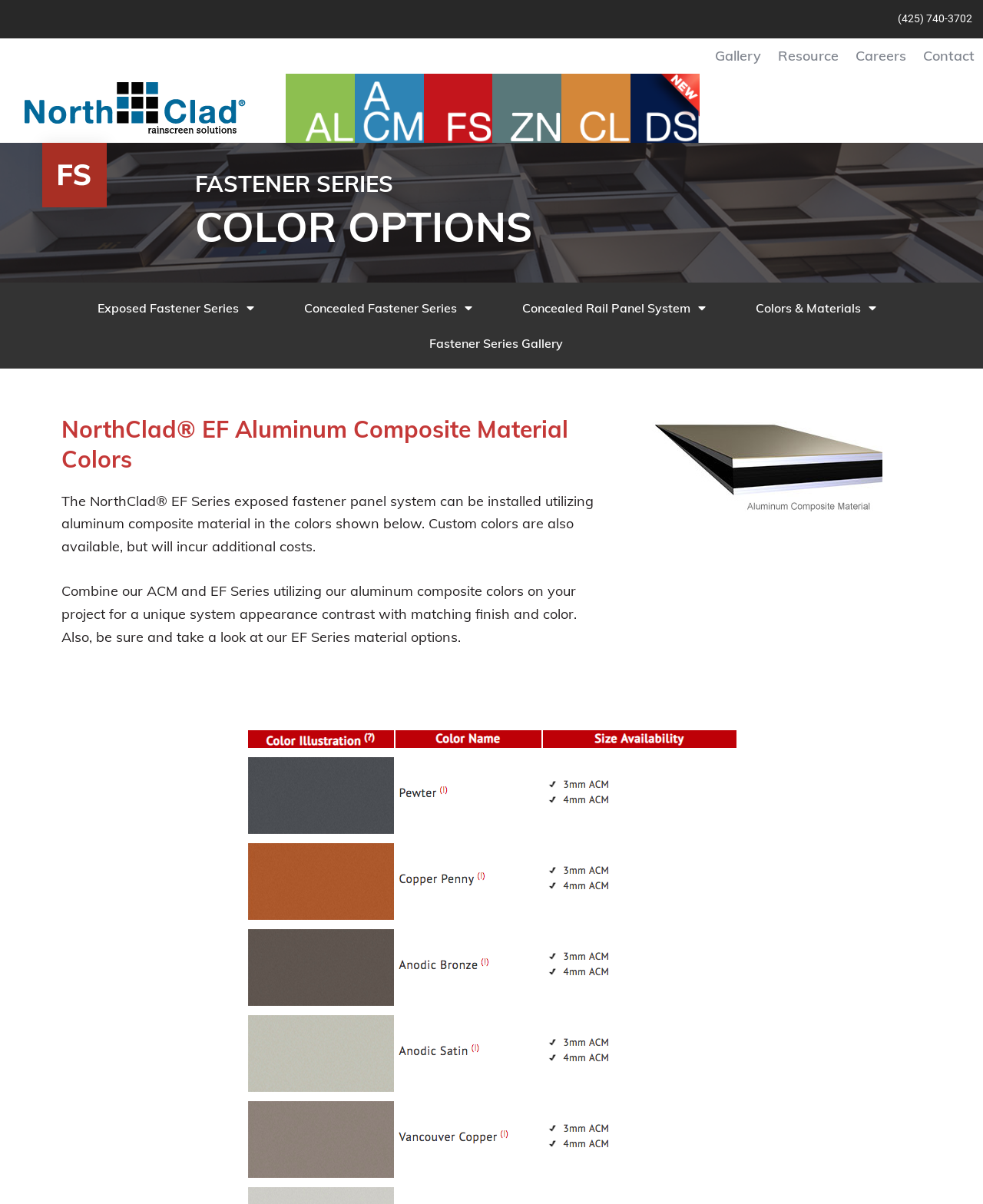Please indicate the bounding box coordinates for the clickable area to complete the following task: "Click on the ABOUT link". The coordinates should be specified as four float numbers between 0 and 1, i.e., [left, top, right, bottom].

None